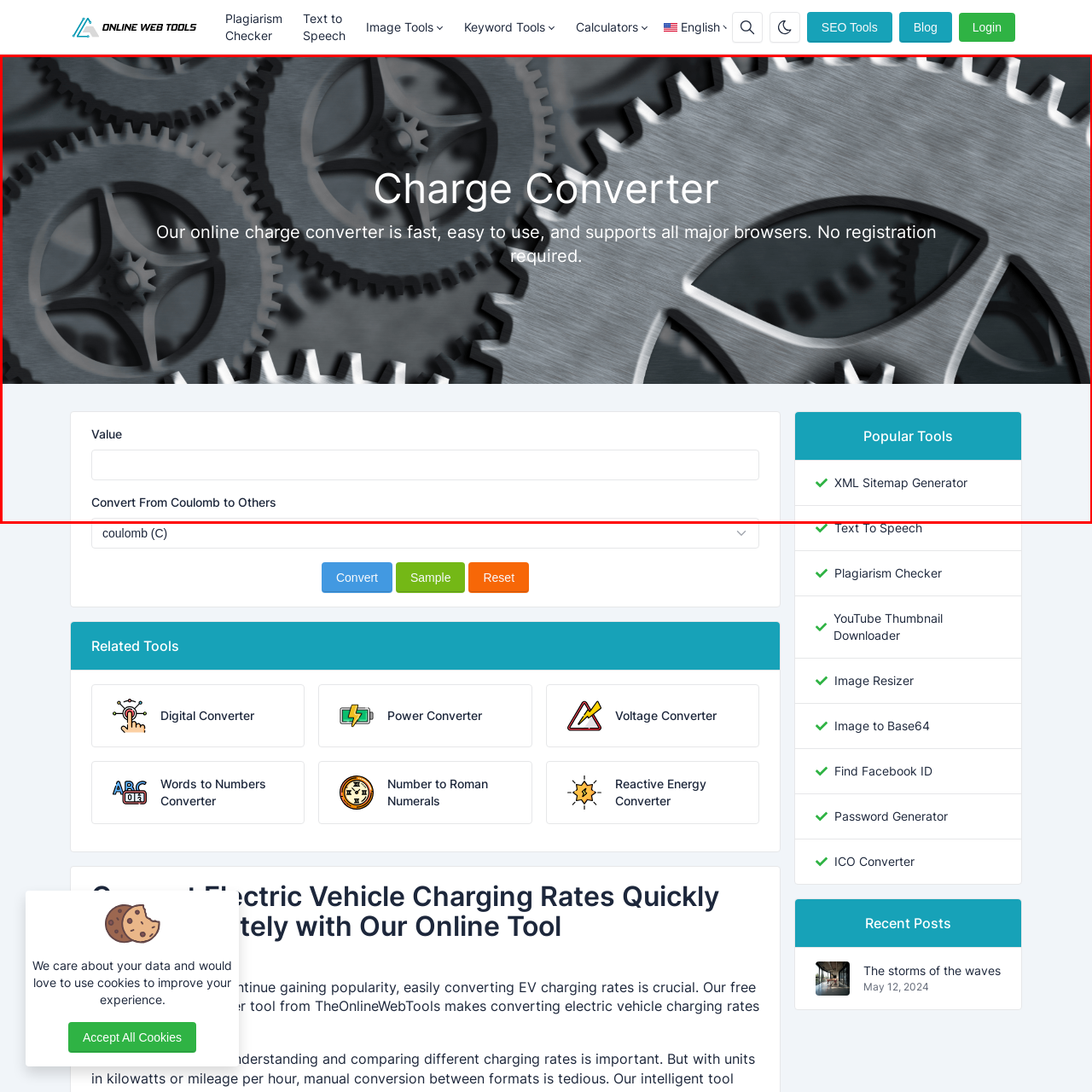Is registration required to use the tool?
Carefully examine the image within the red bounding box and provide a detailed answer to the question.

According to the tagline, 'No registration required' is mentioned, implying that users can use the online charge converter without needing to register or create an account.